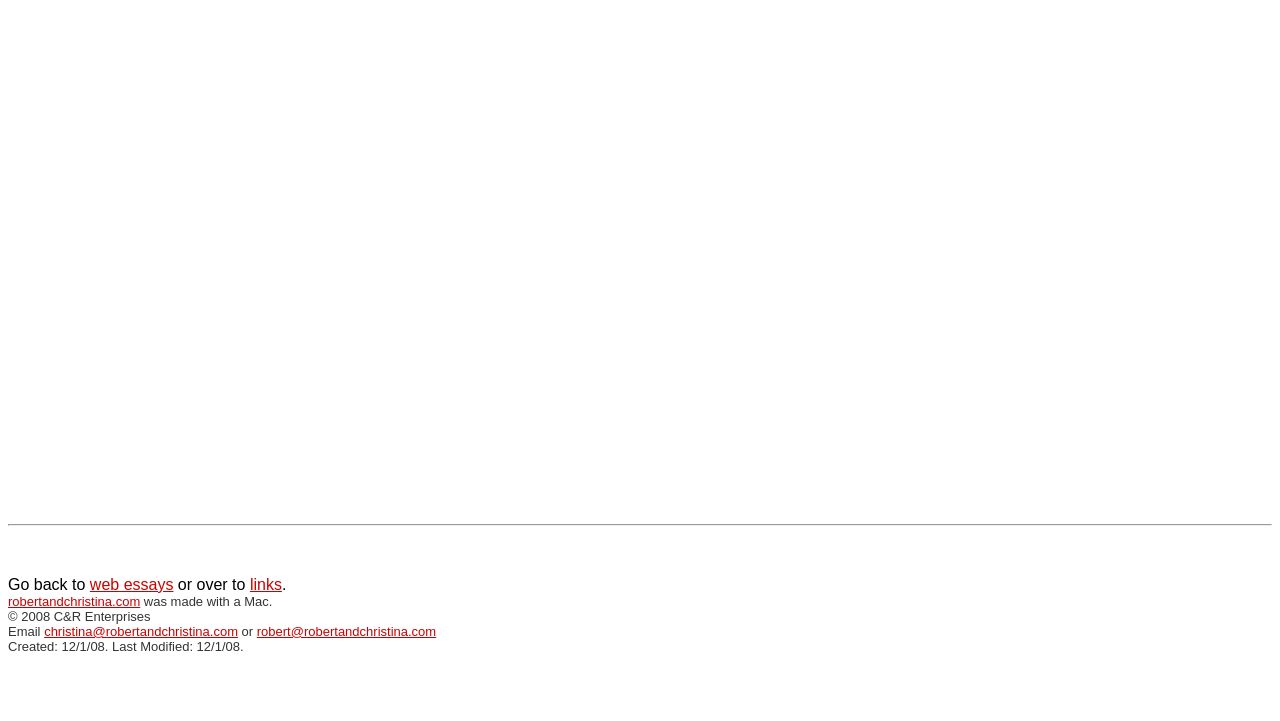What is the last modified date of the website?
Based on the image content, provide your answer in one word or a short phrase.

12/1/08